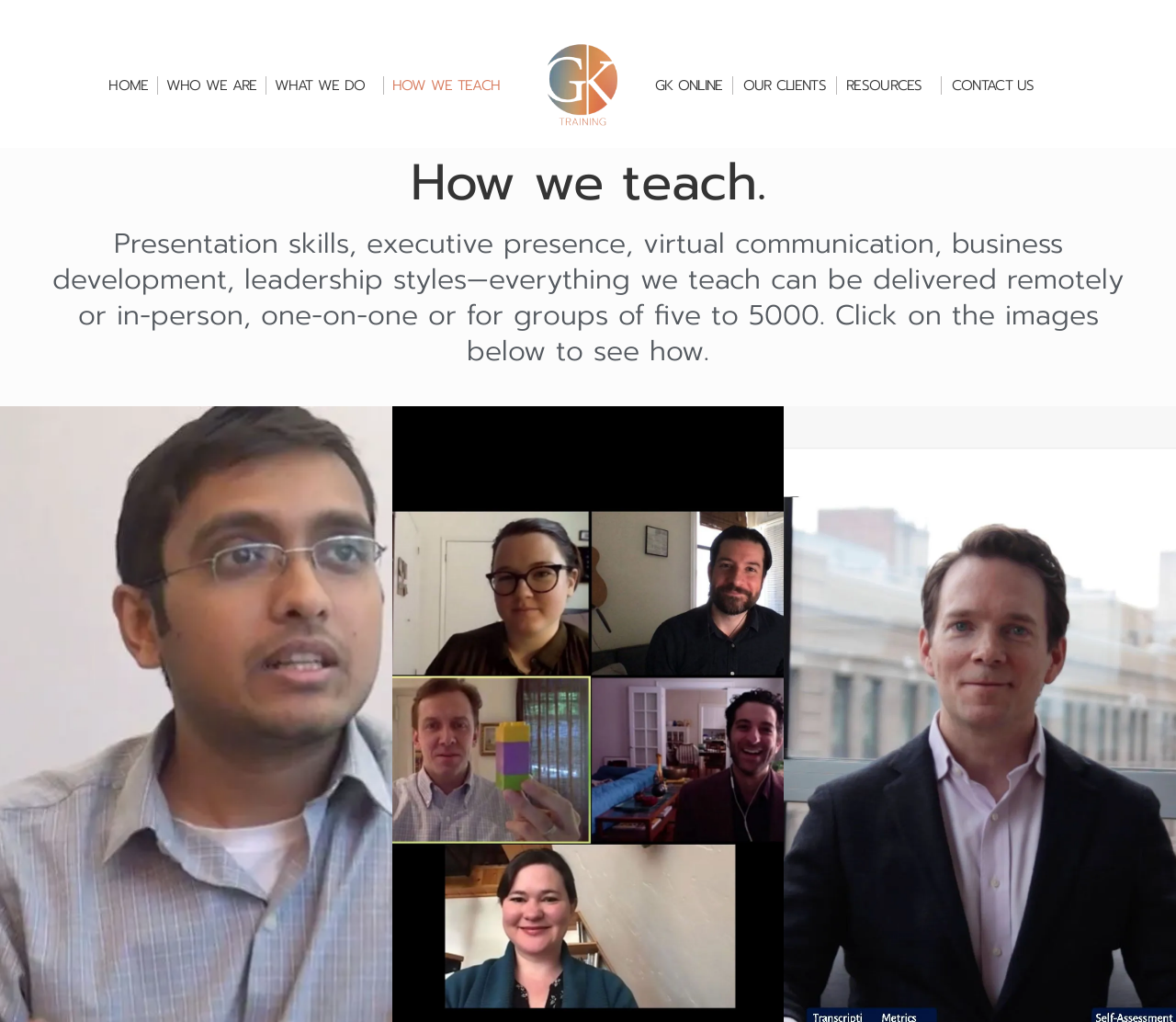Predict the bounding box of the UI element that fits this description: "Youtube".

[0.805, 0.0, 0.84, 0.04]